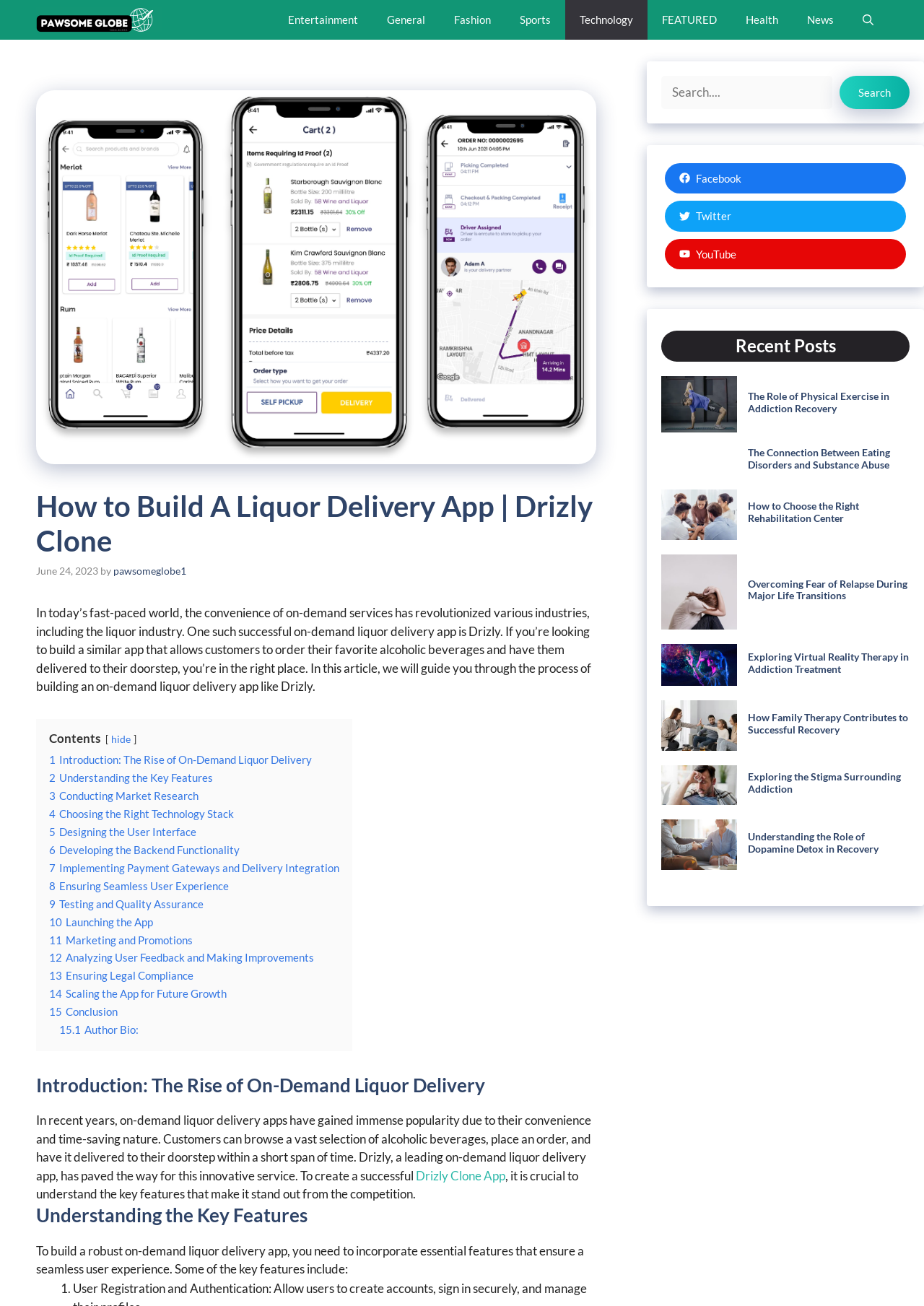Show the bounding box coordinates of the region that should be clicked to follow the instruction: "Learn about the Church History."

None